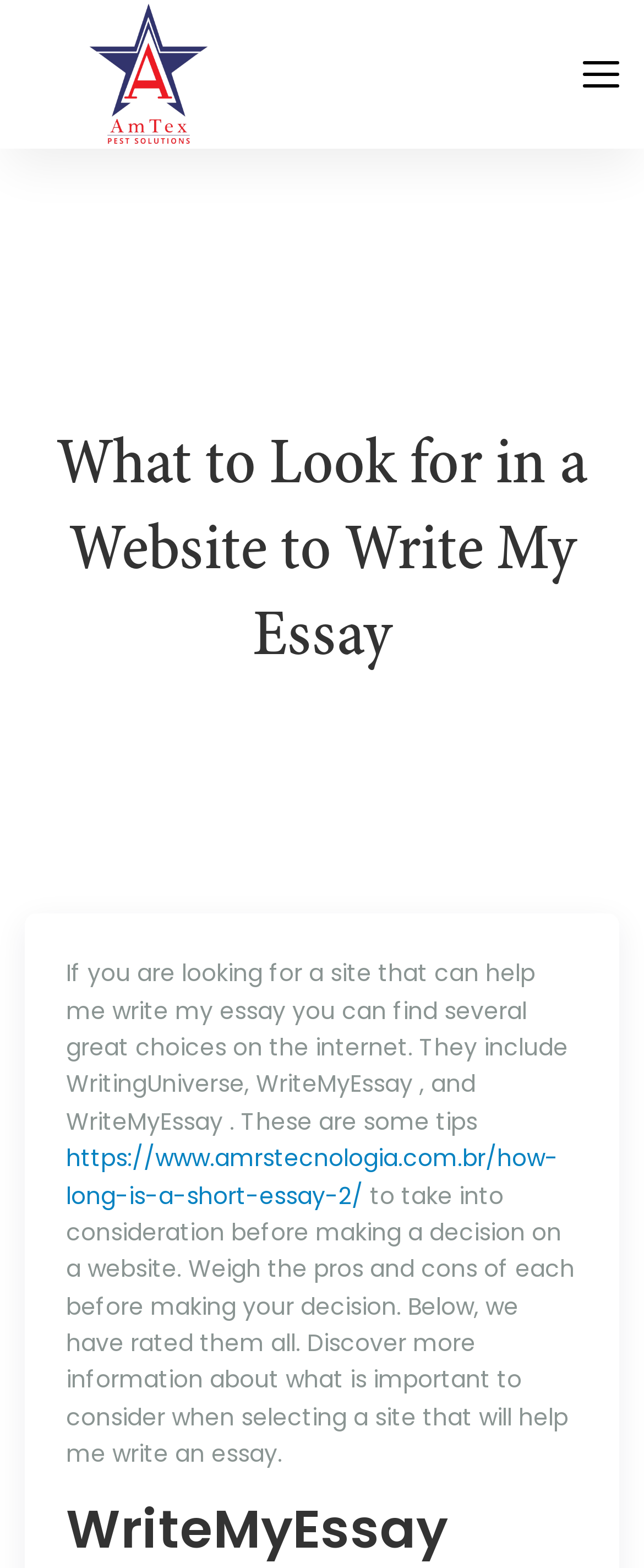How many websites are mentioned for writing essays?
Could you please answer the question thoroughly and with as much detail as possible?

I counted the number of websites mentioned in the text elements, which are WritingUniverse, WriteMyEssay, and another instance of WriteMyEssay.